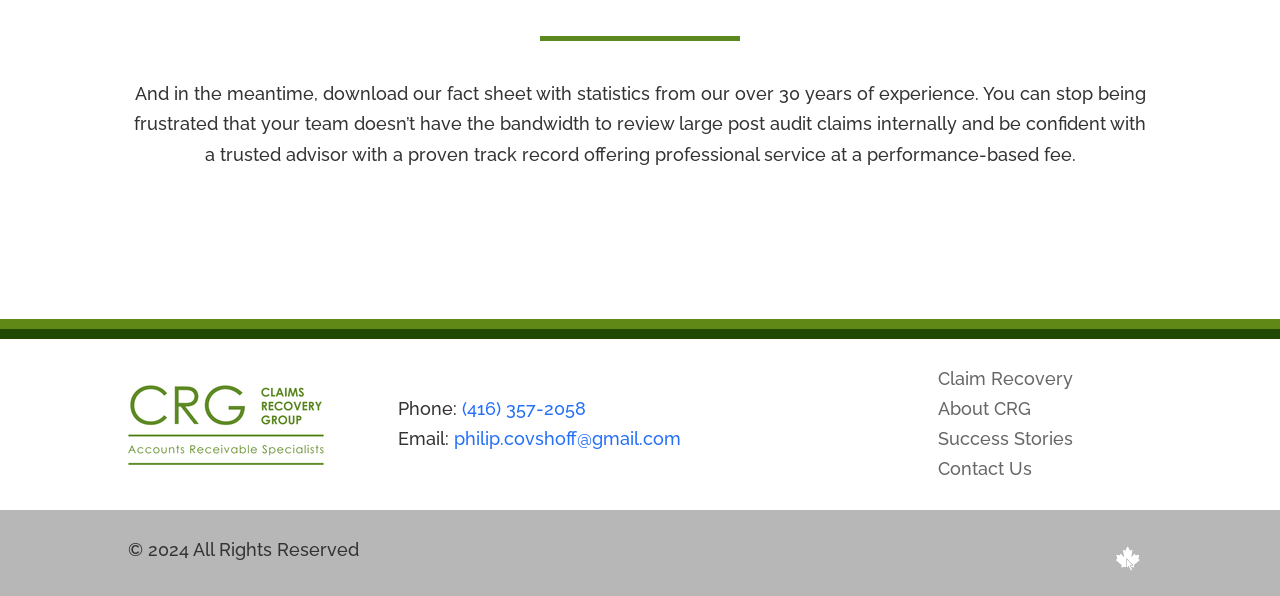Find the bounding box coordinates of the area to click in order to follow the instruction: "Learn about Claim Recovery".

[0.733, 0.625, 0.838, 0.662]